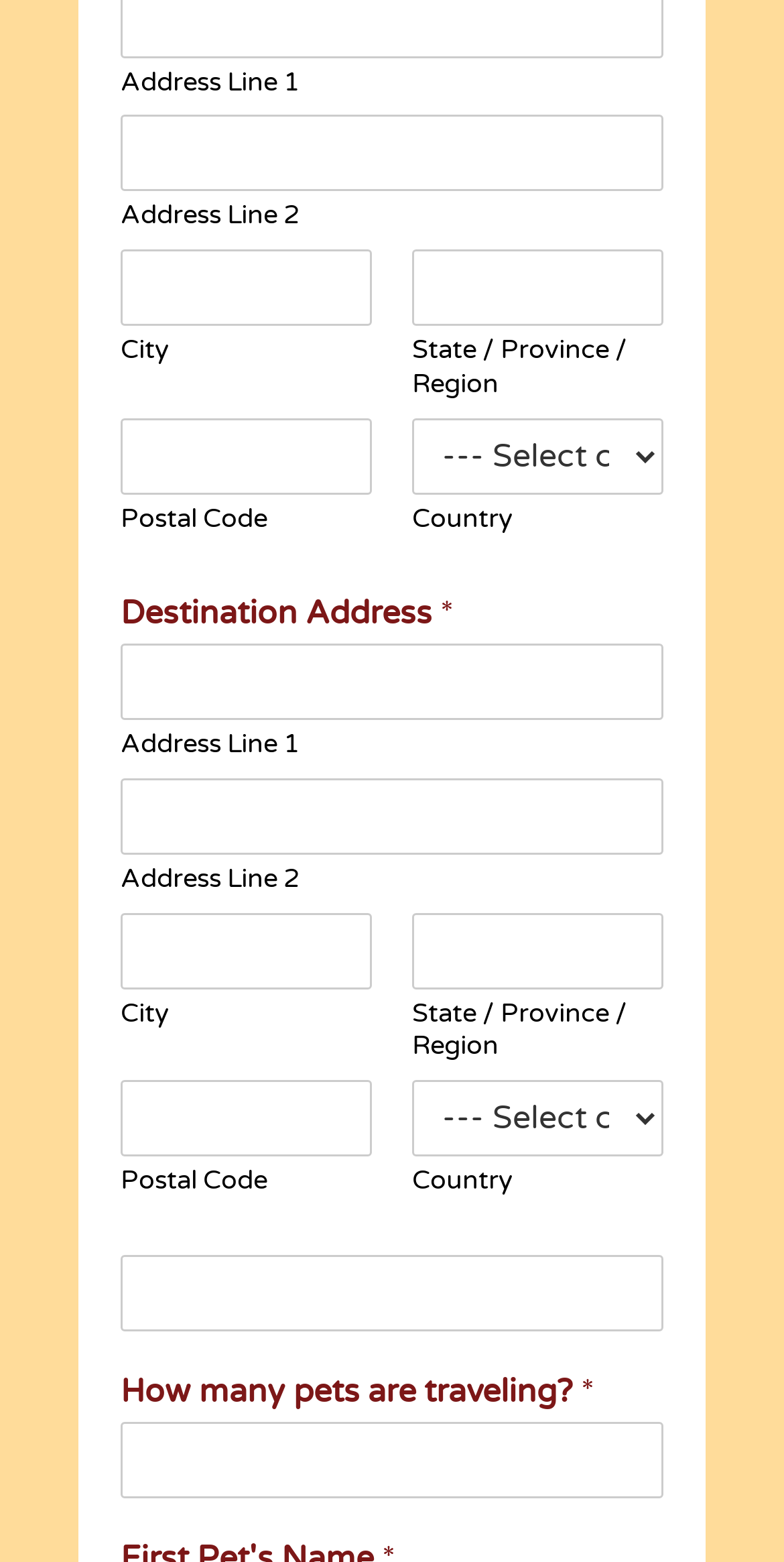What is the maximum value for the 'How many pets are traveling?' field?
Using the visual information, reply with a single word or short phrase.

No maximum